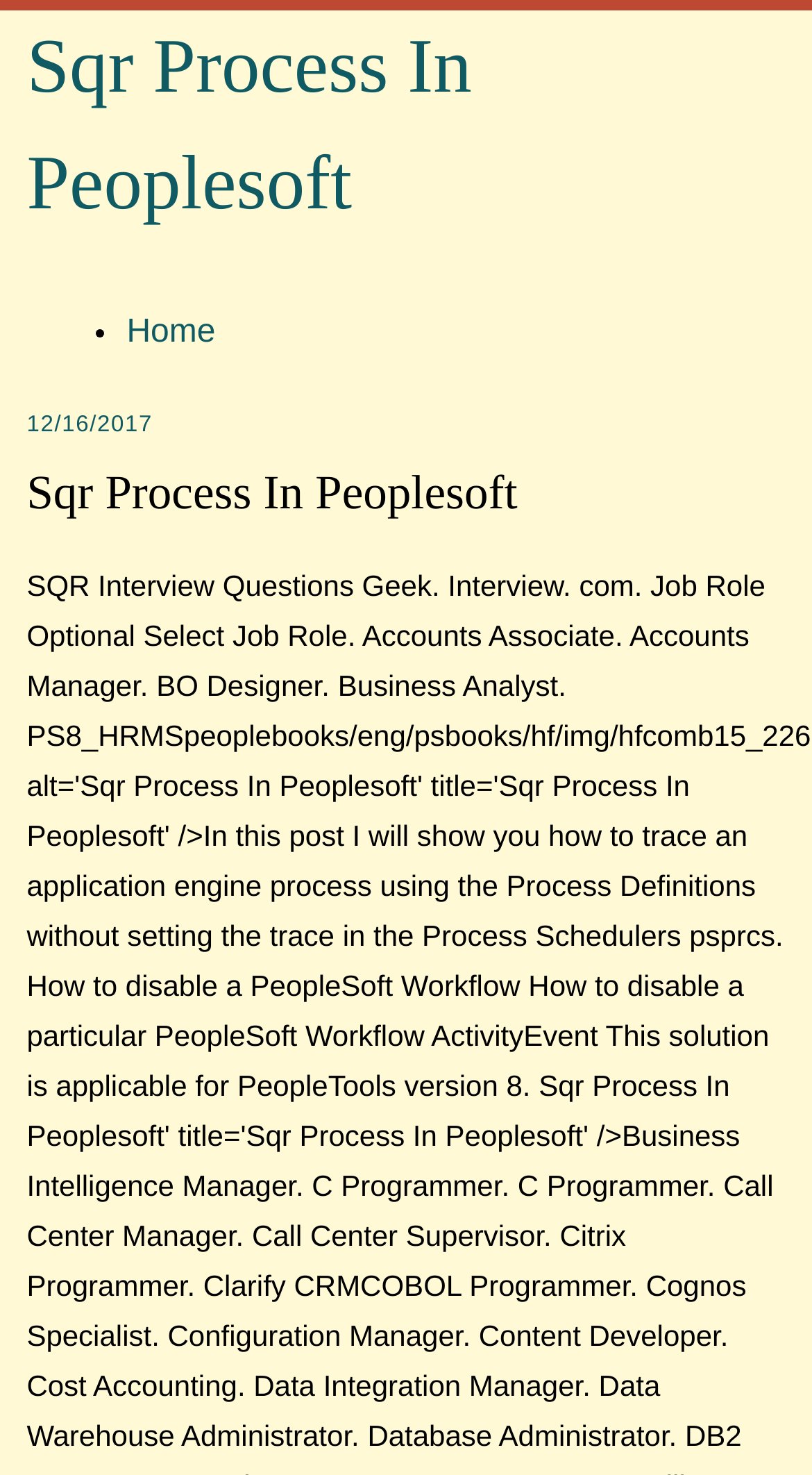What is the date of the latest article?
Look at the image and answer the question with a single word or phrase.

12/16/2017